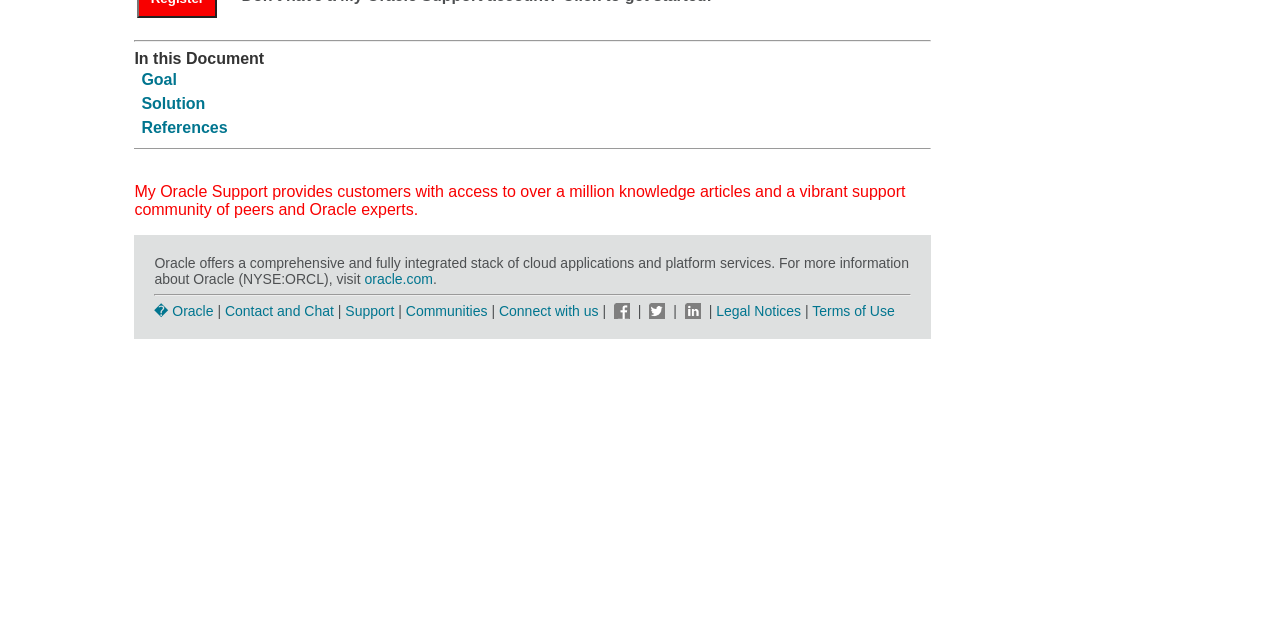Using the format (top-left x, top-left y, bottom-right x, bottom-right y), and given the element description, identify the bounding box coordinates within the screenshot: Support

[0.27, 0.473, 0.308, 0.498]